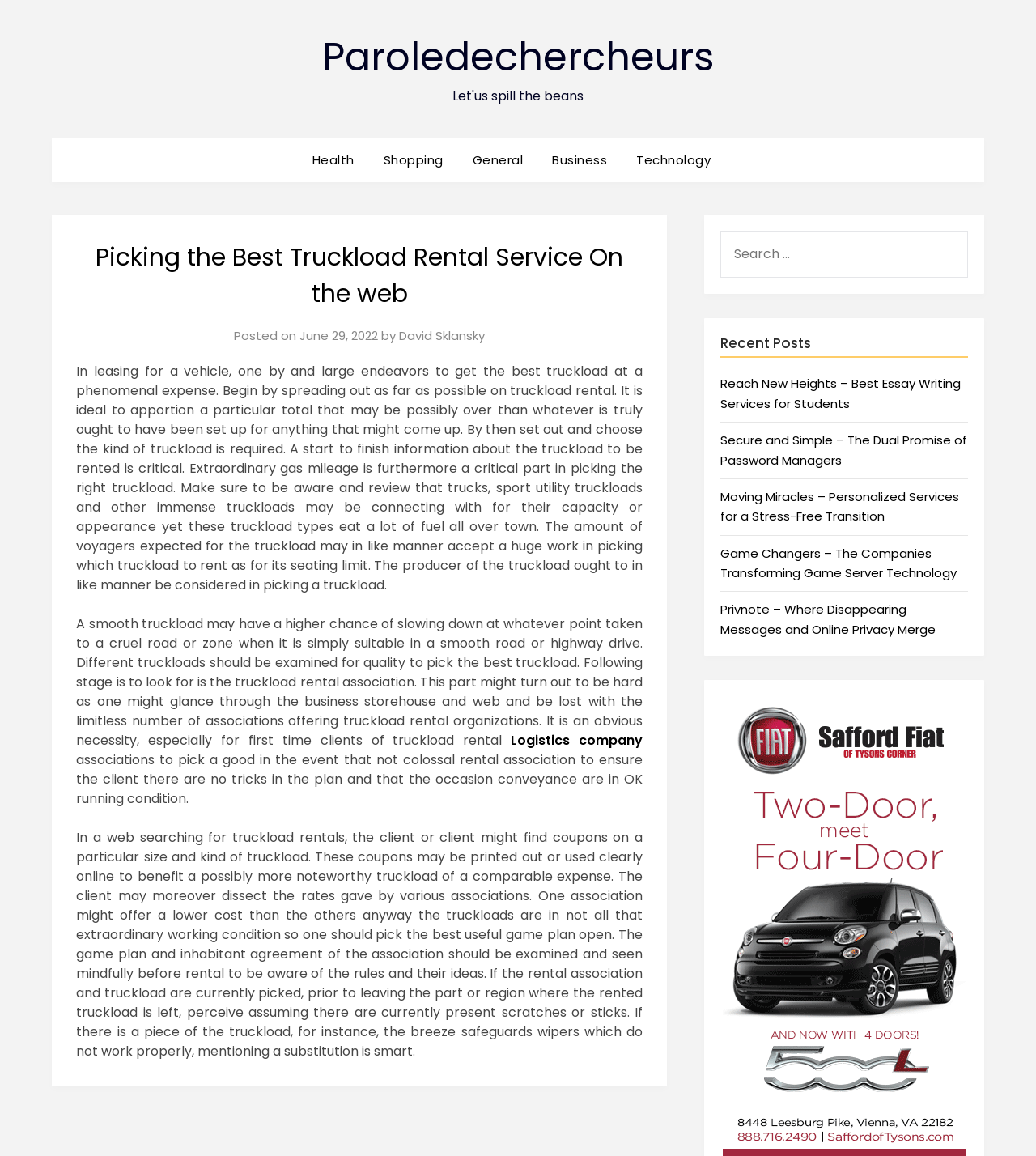Find the bounding box coordinates of the area that needs to be clicked in order to achieve the following instruction: "Learn more about 'Logistics company'". The coordinates should be specified as four float numbers between 0 and 1, i.e., [left, top, right, bottom].

[0.493, 0.632, 0.62, 0.649]